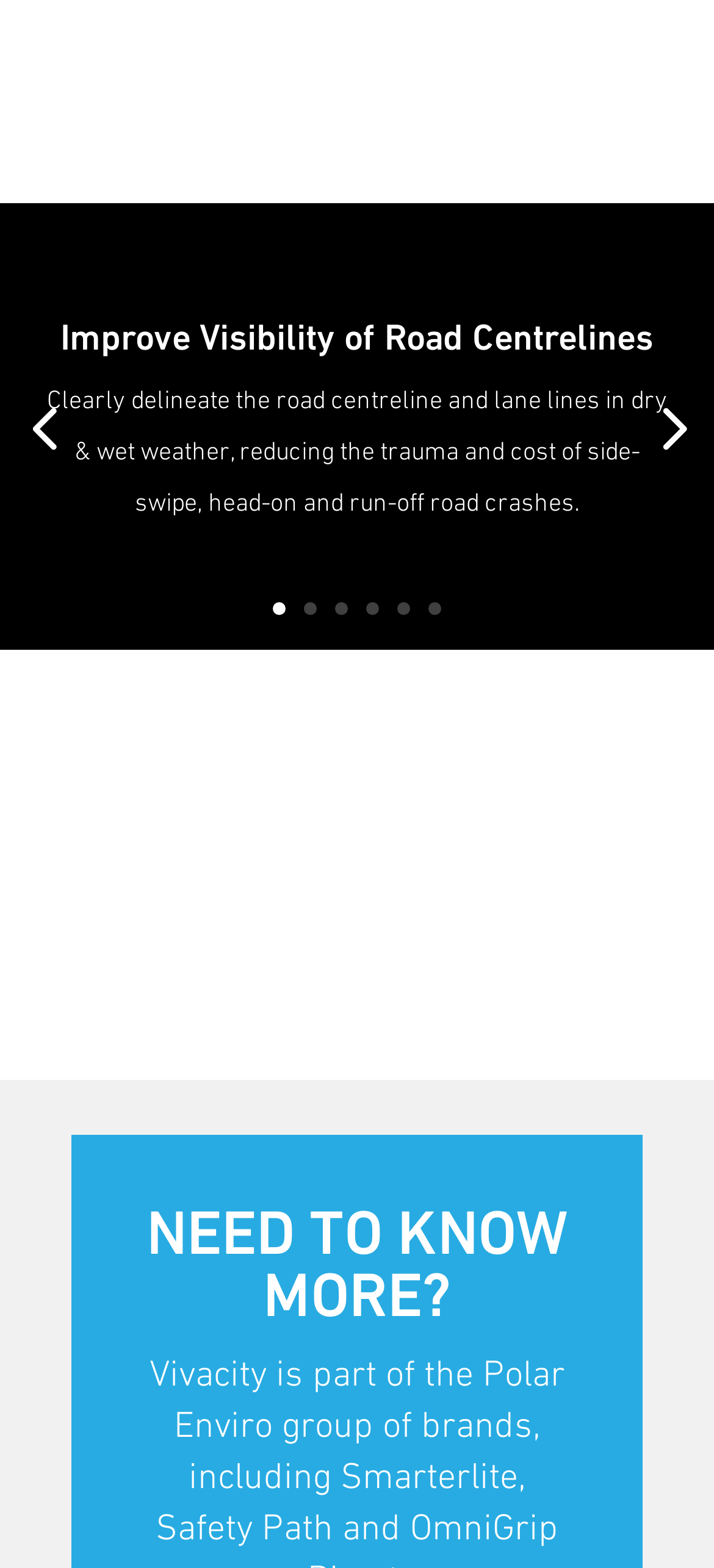Pinpoint the bounding box coordinates of the clickable area necessary to execute the following instruction: "Click on the '4' link". The coordinates should be given as four float numbers between 0 and 1, namely [left, top, right, bottom].

[0.0, 0.244, 0.123, 0.3]